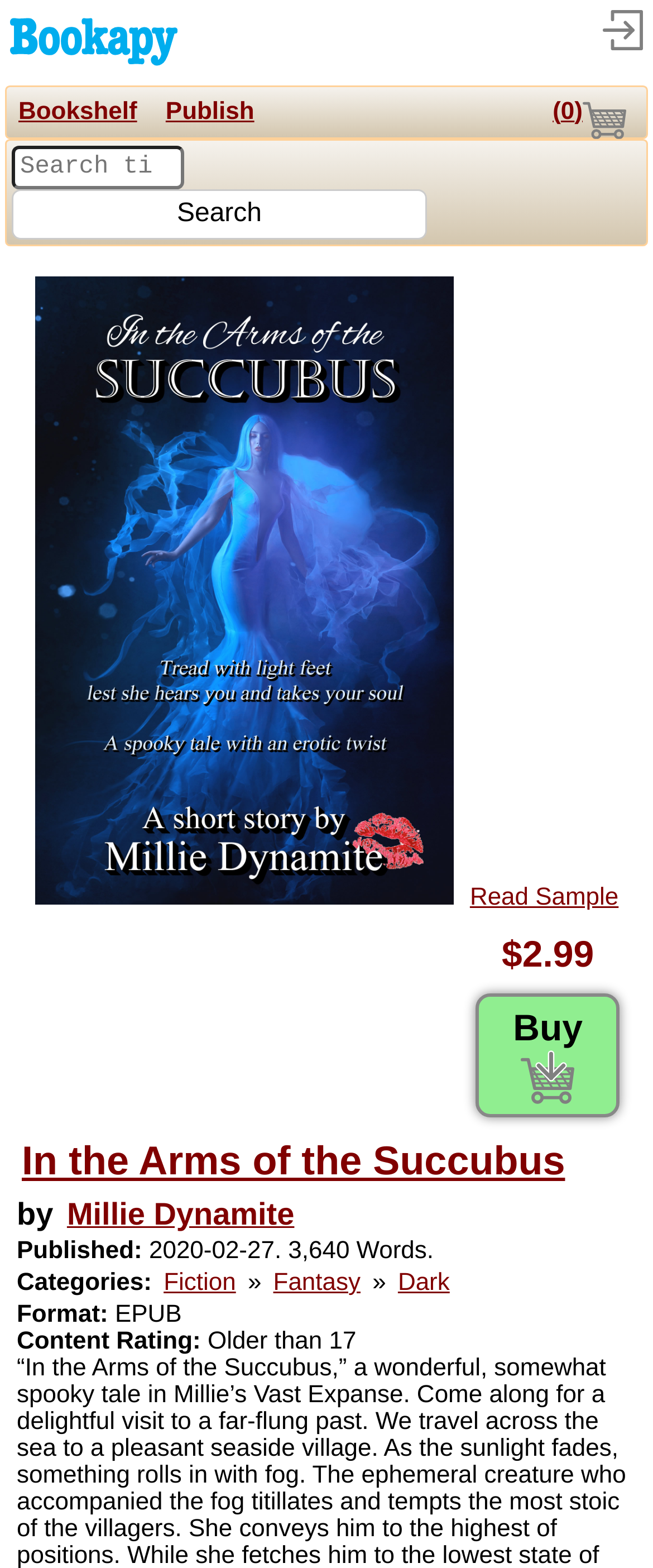What is the content rating of the book?
Please answer the question with a single word or phrase, referencing the image.

Older than 17